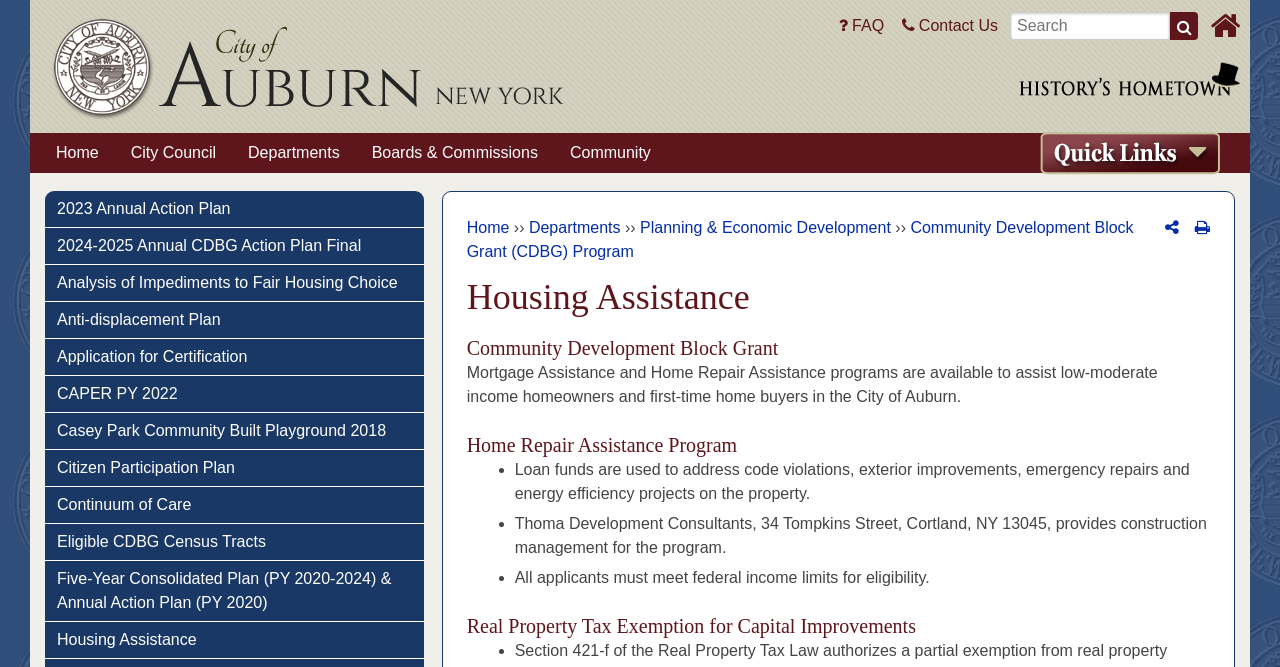What is required for eligibility in the Home Repair Assistance Program?
Provide a detailed answer to the question, using the image to inform your response.

The webpage states that all applicants must meet federal income limits for eligibility in the Home Repair Assistance Program.